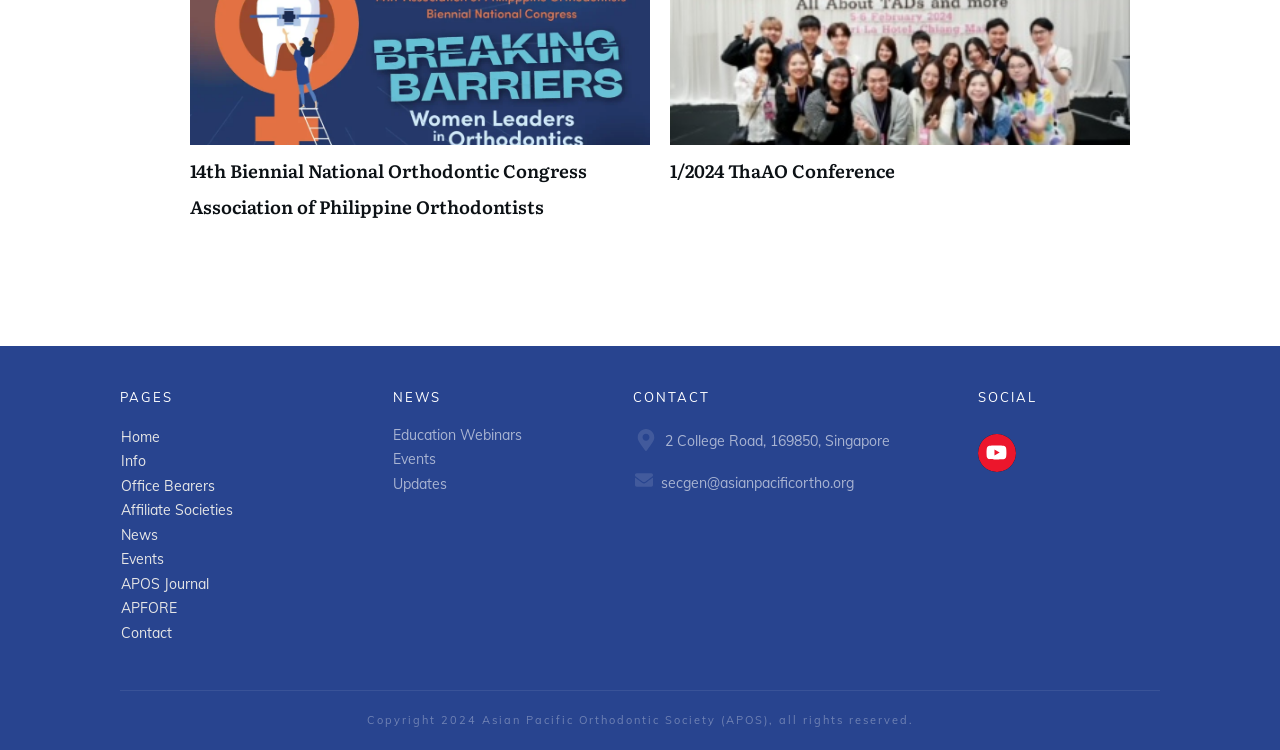What is the address of the organization? Using the information from the screenshot, answer with a single word or phrase.

2 College Road, 169850, Singapore